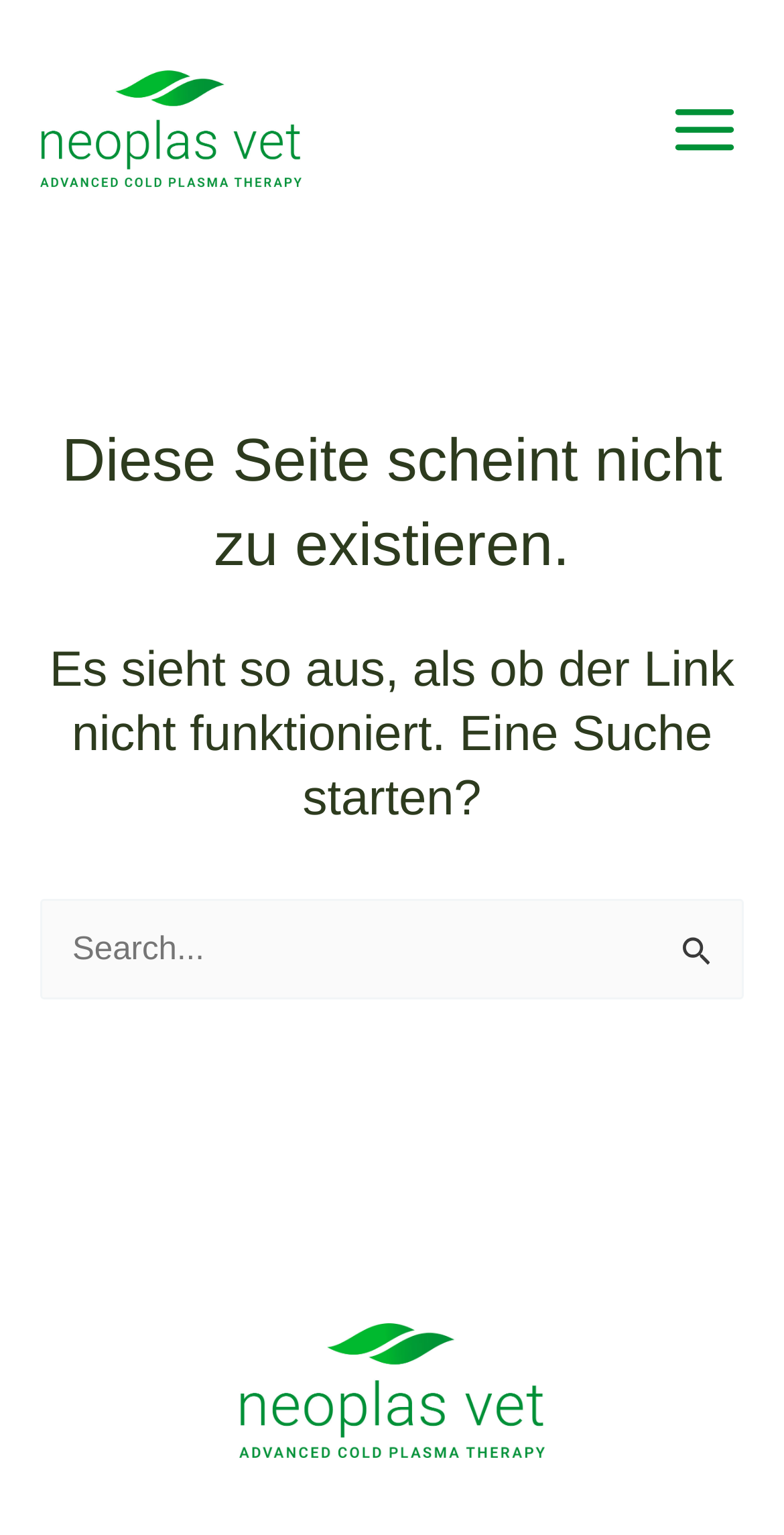Provide a brief response using a word or short phrase to this question:
What is the footer section's purpose?

Widget 1